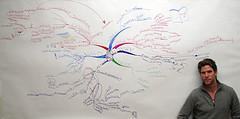Use the details in the image to answer the question thoroughly: 
What is the atmosphere hinted at in the image?

The overall atmosphere in the image suggests a collaborative and innovative approach to sharing knowledge and insights. This is inferred from the man's engaged appearance, possibly indicating his role in the discussion or presentation of the content depicted in the mind map, and the creative design of the mind map itself.